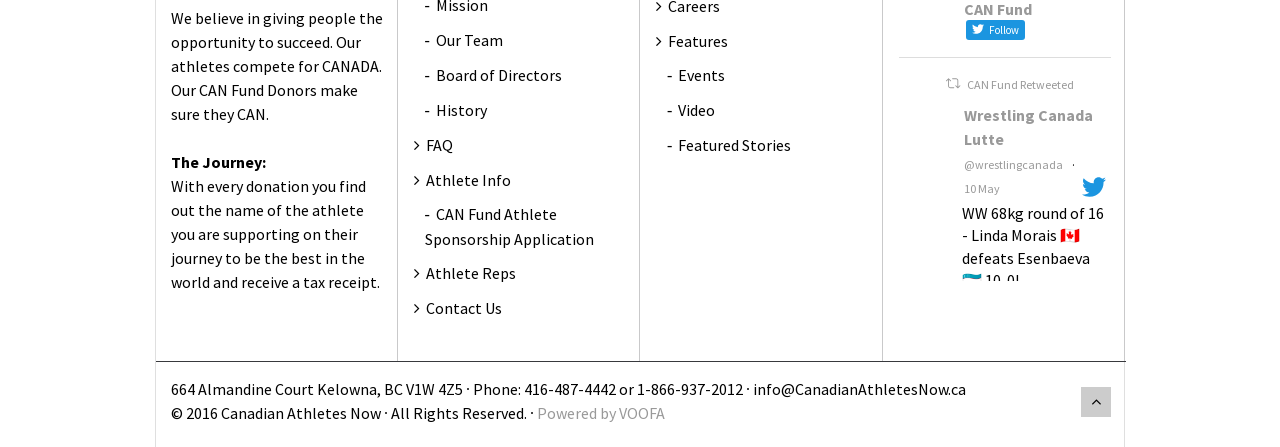What is the phone number of the organization?
Examine the image and give a concise answer in one word or a short phrase.

416-487-4442 or 1-866-937-2012